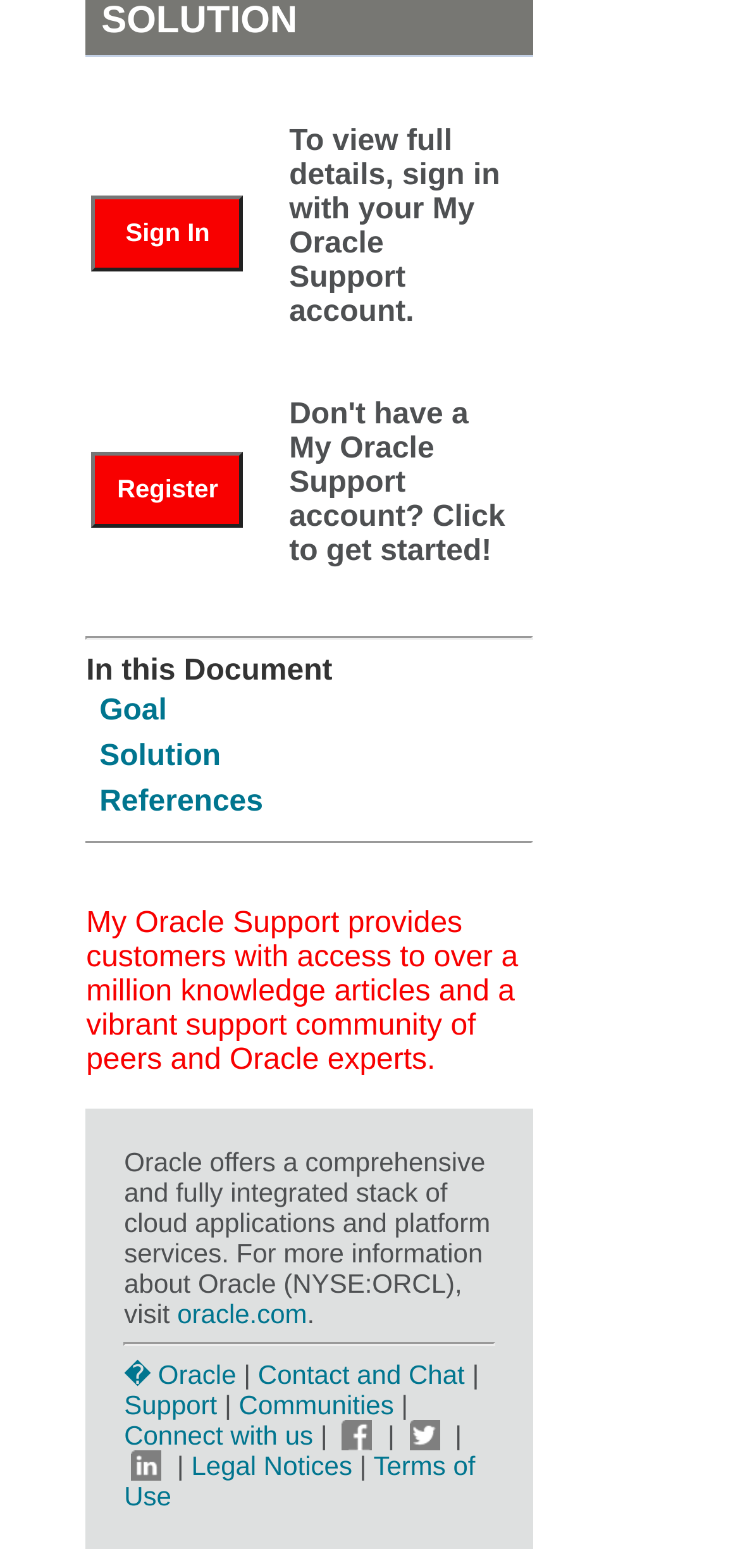Identify the bounding box for the UI element described as: "Register". Ensure the coordinates are four float numbers between 0 and 1, formatted as [left, top, right, bottom].

[0.124, 0.302, 0.38, 0.322]